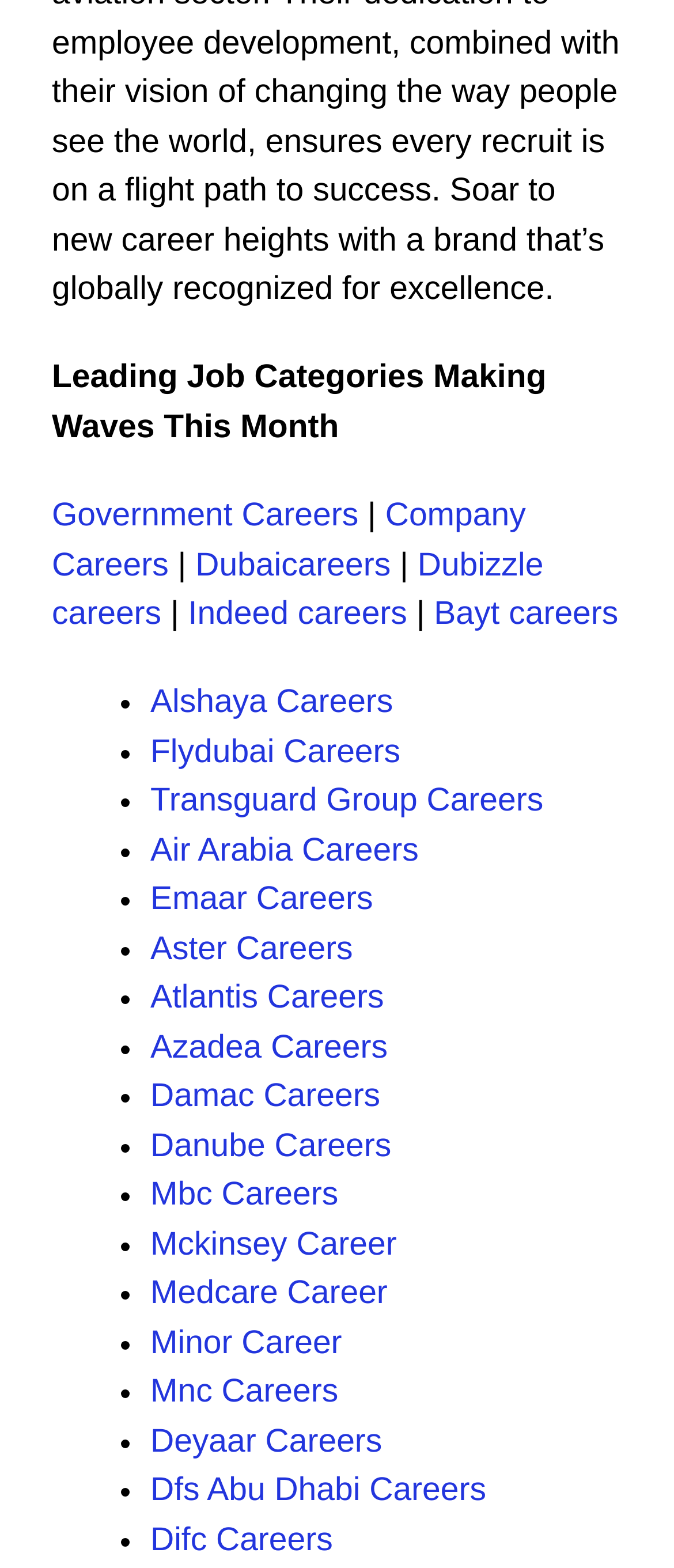Please reply to the following question using a single word or phrase: 
What is the main topic of this webpage?

Job categories